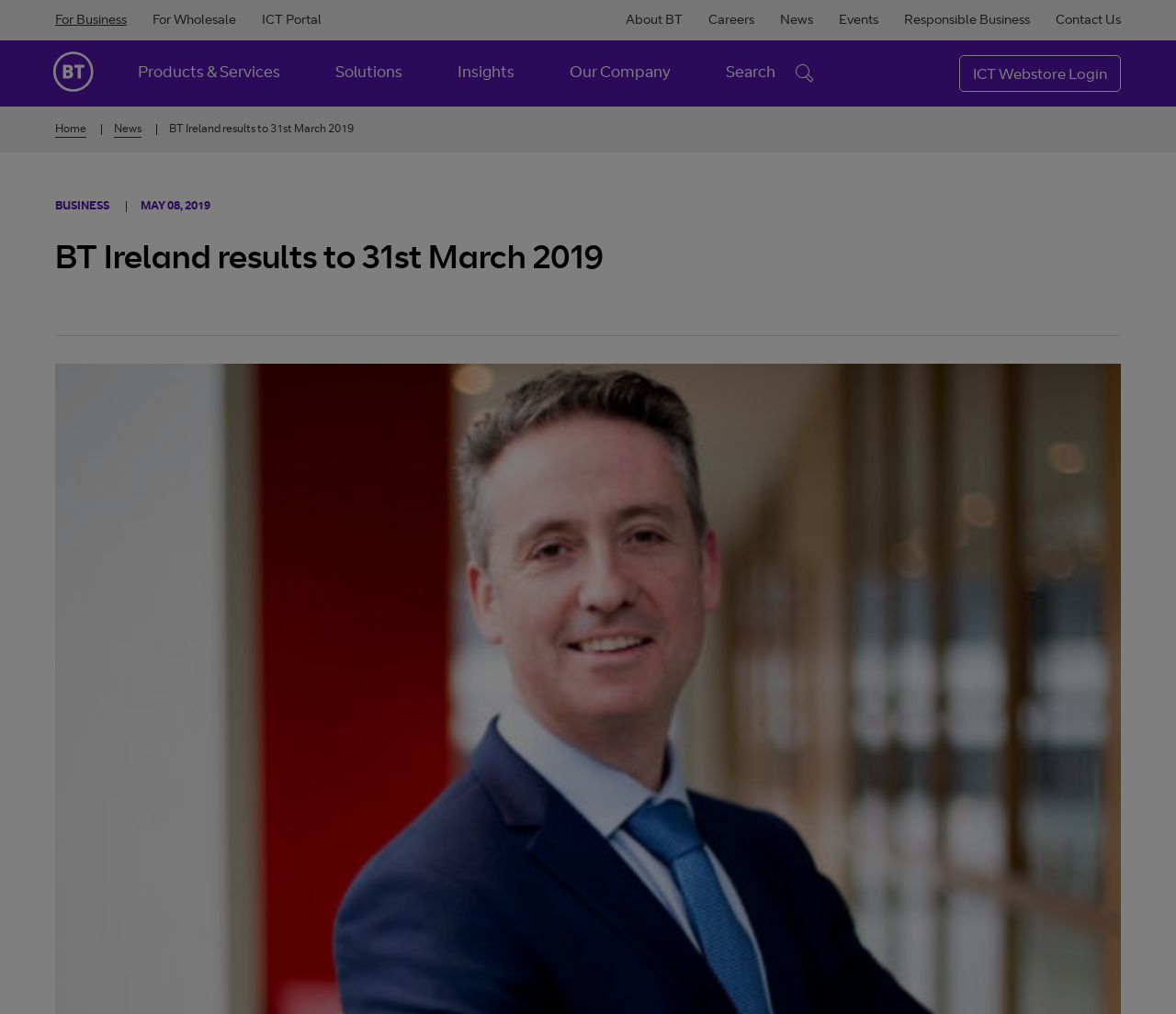Answer the question below in one word or phrase:
How many menu items are under 'For Business'?

None